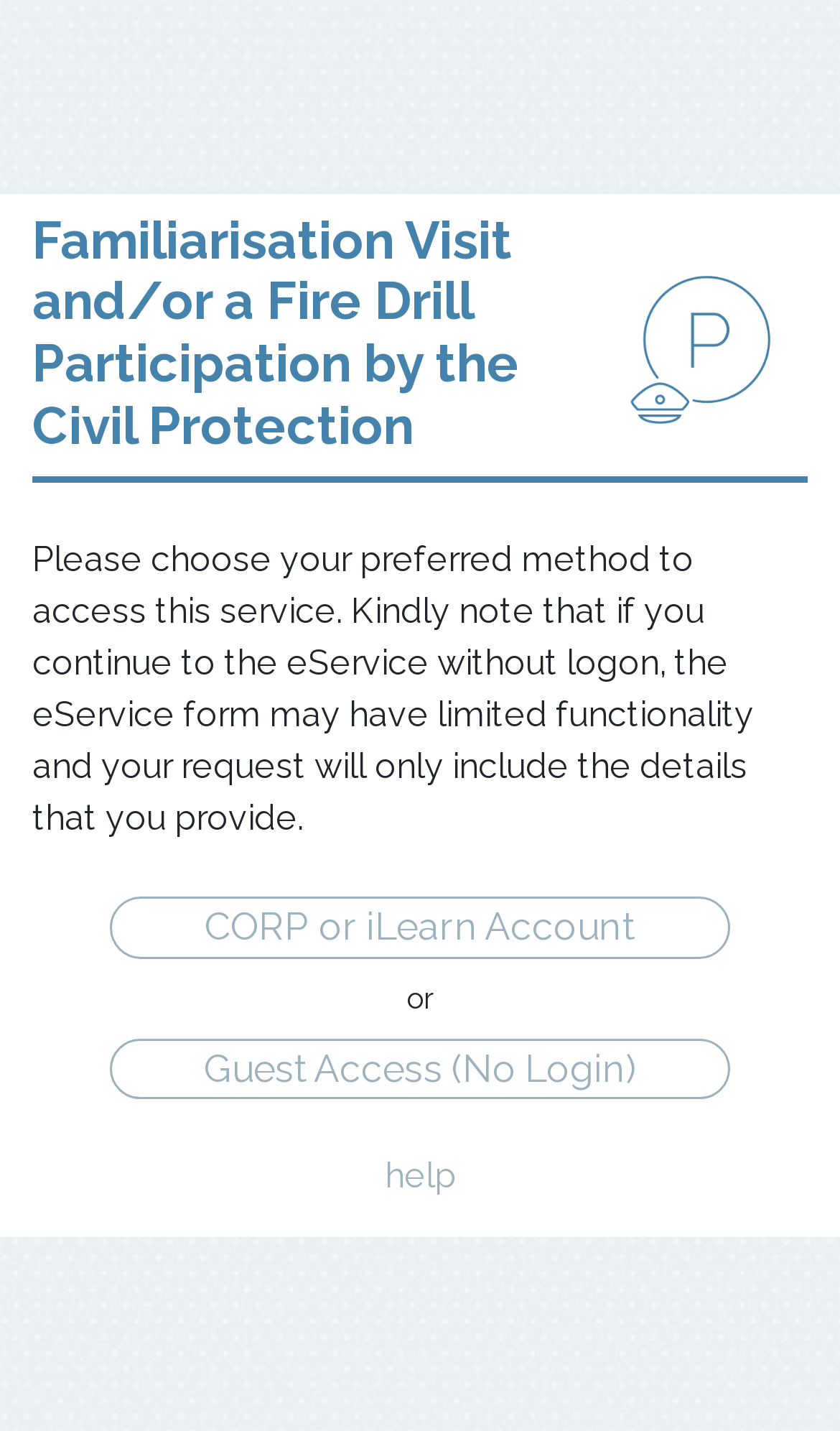What are the two options to access the service?
Look at the image and construct a detailed response to the question.

The webpage provides two options for users to access the service: either by logging in with their CORP or iLearn account or by using the Guest Access feature, which does not require a login.